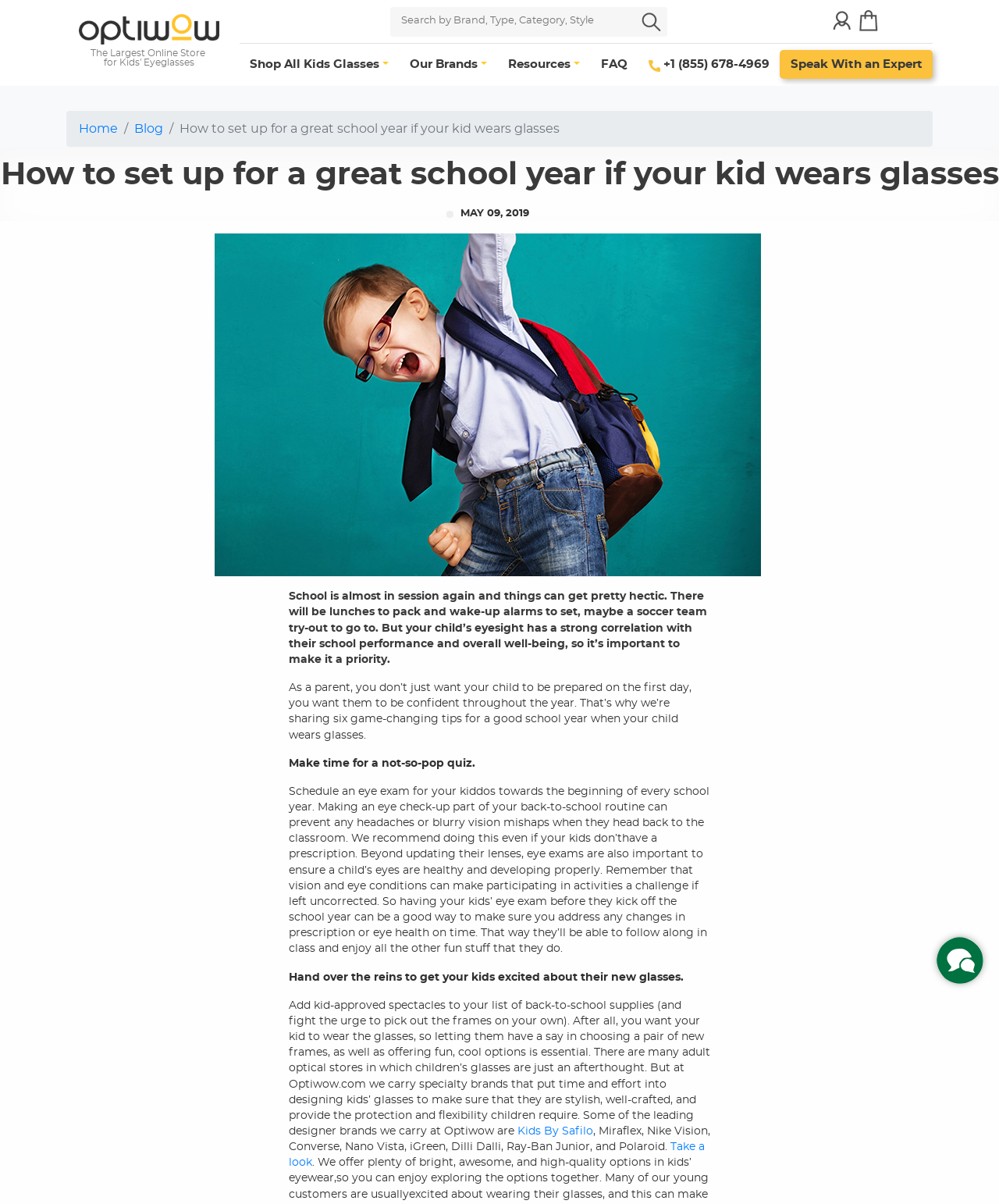Predict the bounding box coordinates of the area that should be clicked to accomplish the following instruction: "Check the news about Indian Muslims". The bounding box coordinates should consist of four float numbers between 0 and 1, i.e., [left, top, right, bottom].

None